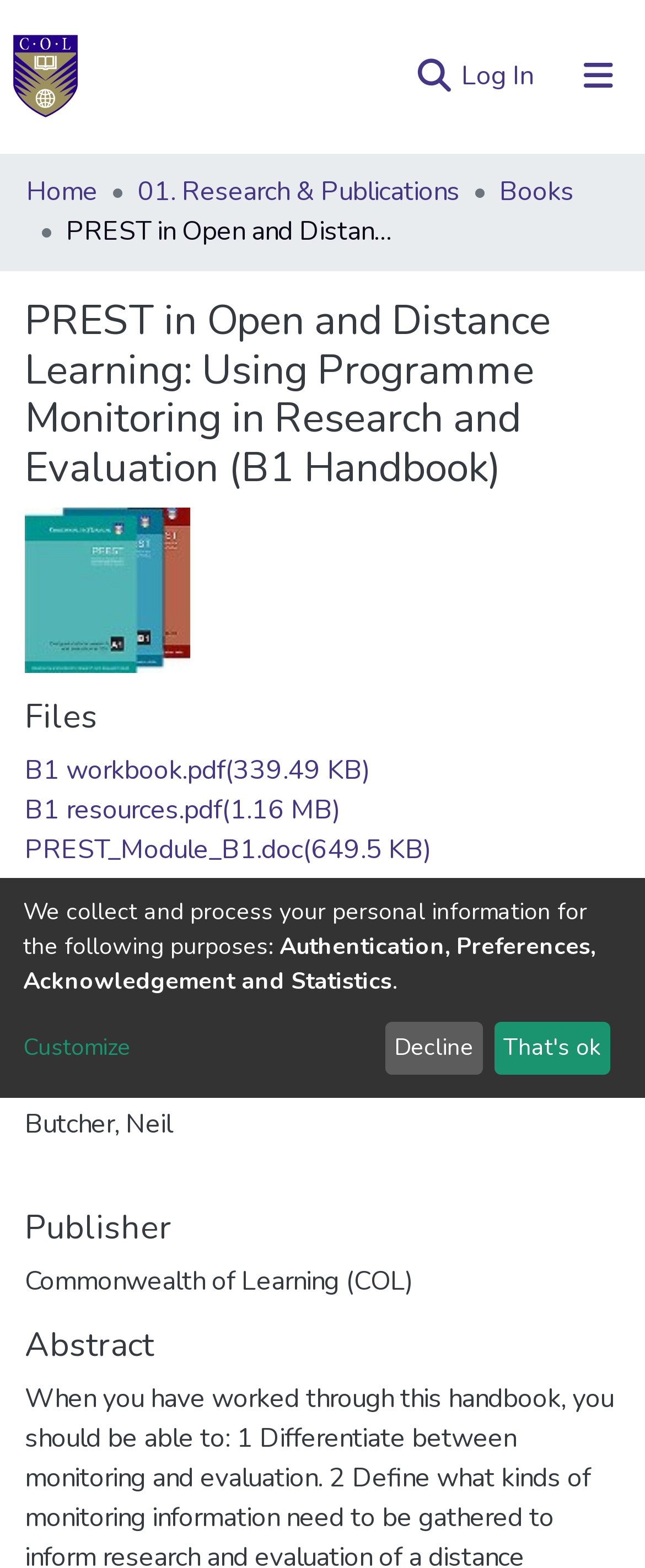Respond to the question below with a single word or phrase:
What is the publisher of the handbook?

Commonwealth of Learning (COL)